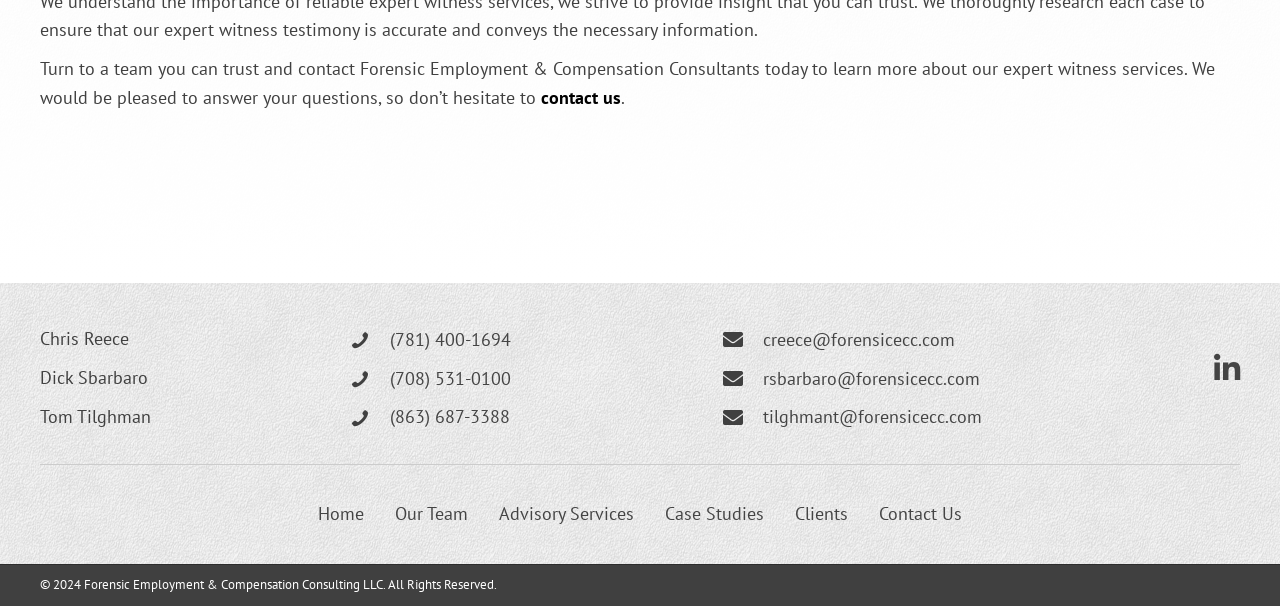Please identify the bounding box coordinates of the element's region that should be clicked to execute the following instruction: "call (781) 400-1694". The bounding box coordinates must be four float numbers between 0 and 1, i.e., [left, top, right, bottom].

[0.305, 0.541, 0.399, 0.579]